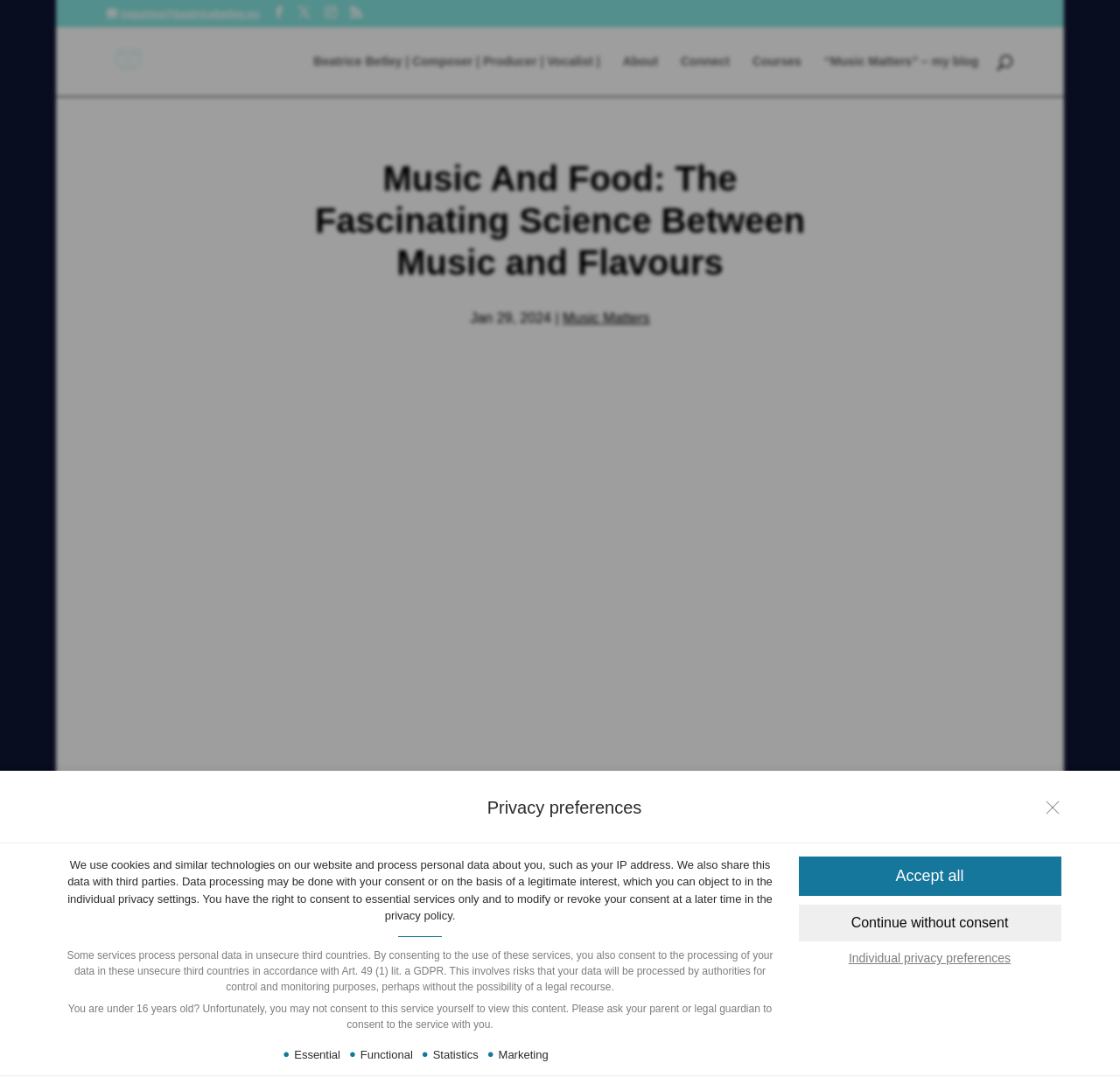Give a short answer to this question using one word or a phrase:
How many types of data processing can be selected?

Four